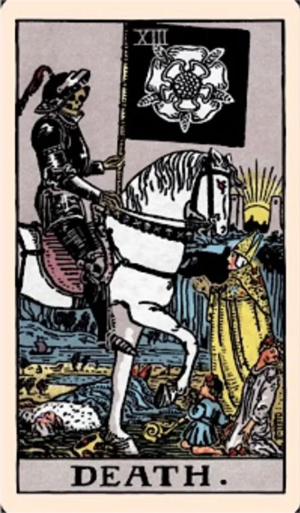What does the skeletal figure embody in the Death tarot card?
Please answer the question with a detailed and comprehensive explanation.

According to the caption, the skeletal figure in the Death tarot card embodies the concept of letting go, urging individuals to release the past in order to embrace new beginnings.